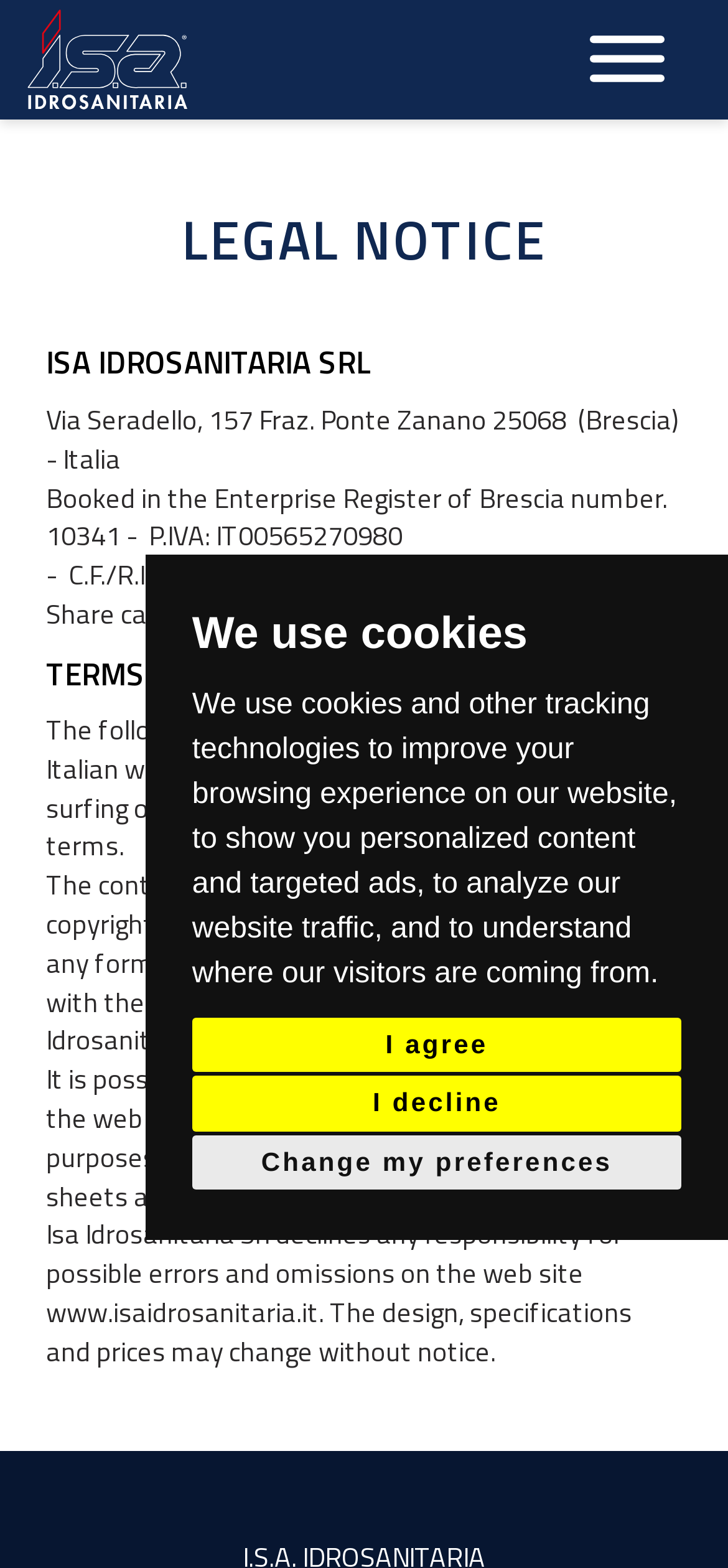Can users print or download the website's content?
Please provide a detailed answer to the question.

I found this information by reading the static text elements in the main section of the webpage, which specify the terms and conditions of using the website's content.